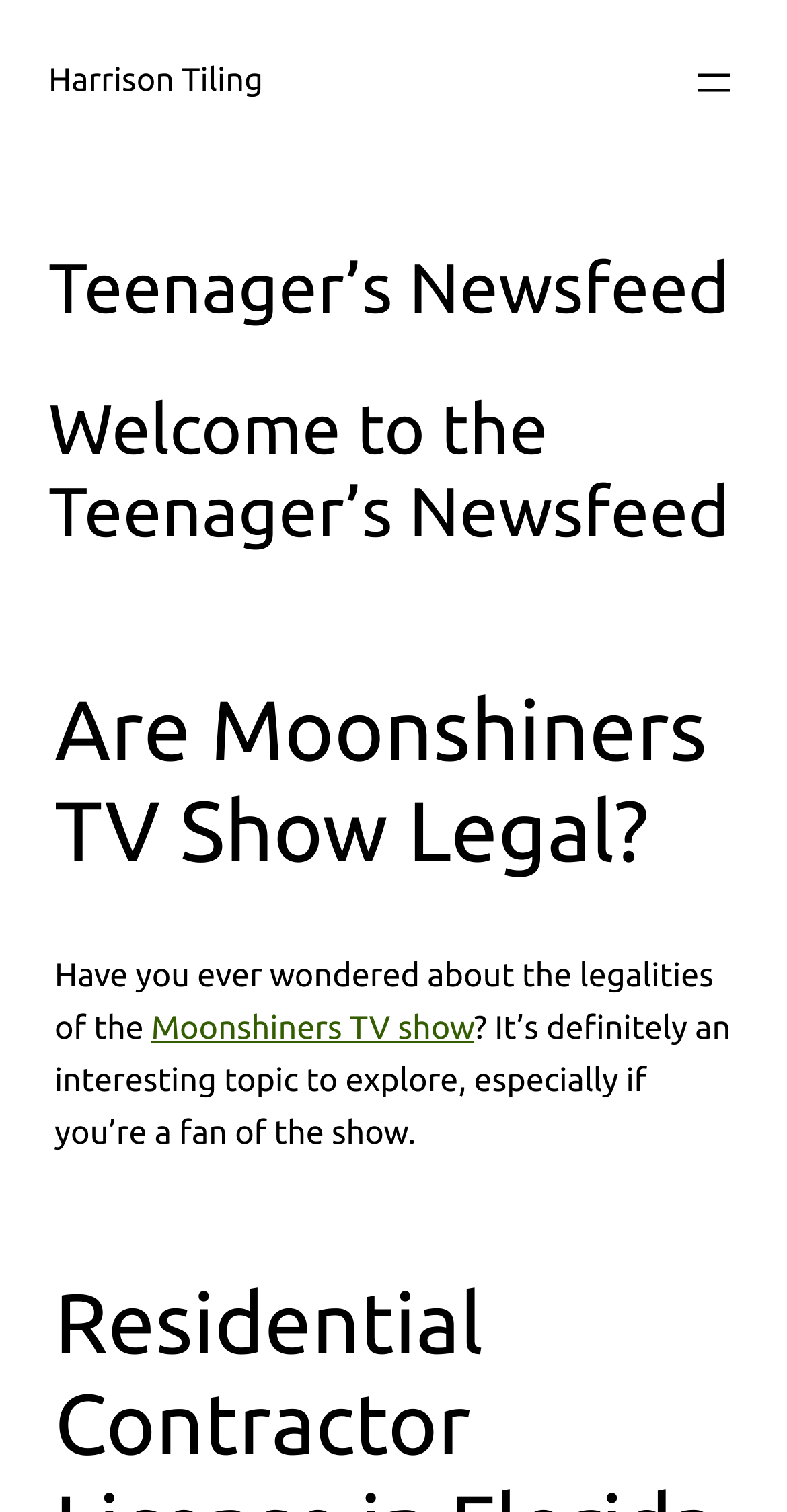Detail the various sections and features present on the webpage.

The webpage is titled "Teenager's Newsfeed – Harrison Tiling" and features a prominent link to "Harrison Tiling" at the top left corner. To the top right, there is a button labeled "Open menu" that, when clicked, opens a dialog popup.

Below the title, there are two headings: "Teenager's Newsfeed" and "Welcome to the Teenager's Newsfeed". These headings span the entire width of the page.

The main content of the page is a single article or news feed item, which takes up most of the page's real estate. The article's title, "Are Moonshiners TV Show Legal?", is a heading that sits at the top of the article. The article's text discusses the legalities of the Moonshiners TV show, and within the text, there is a link to "Moonshiners TV show". The article's content is organized in a table-like structure, with the title and text aligned to the left side of the page.